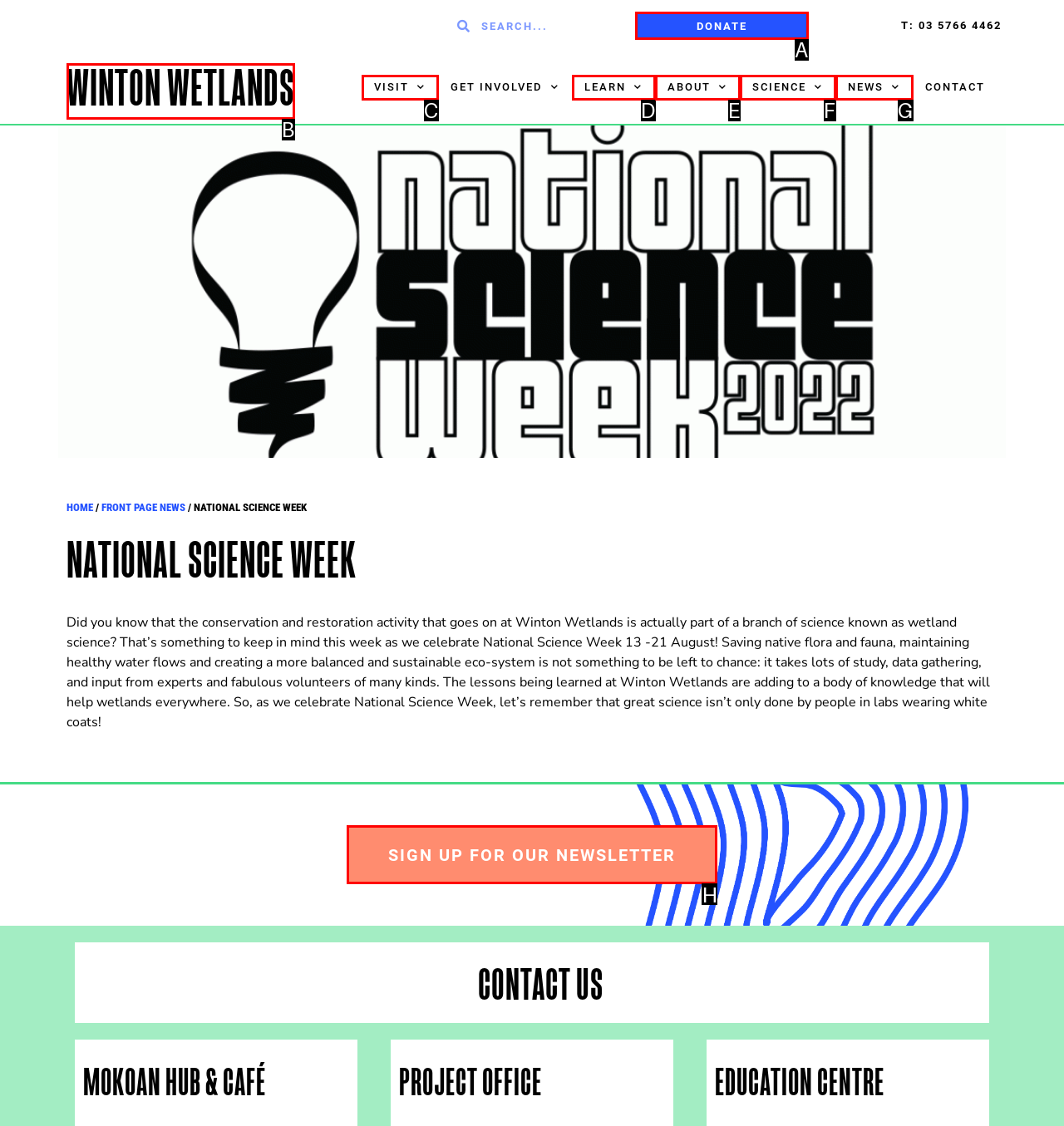Decide which UI element to click to accomplish the task: Sign up for the newsletter
Respond with the corresponding option letter.

H